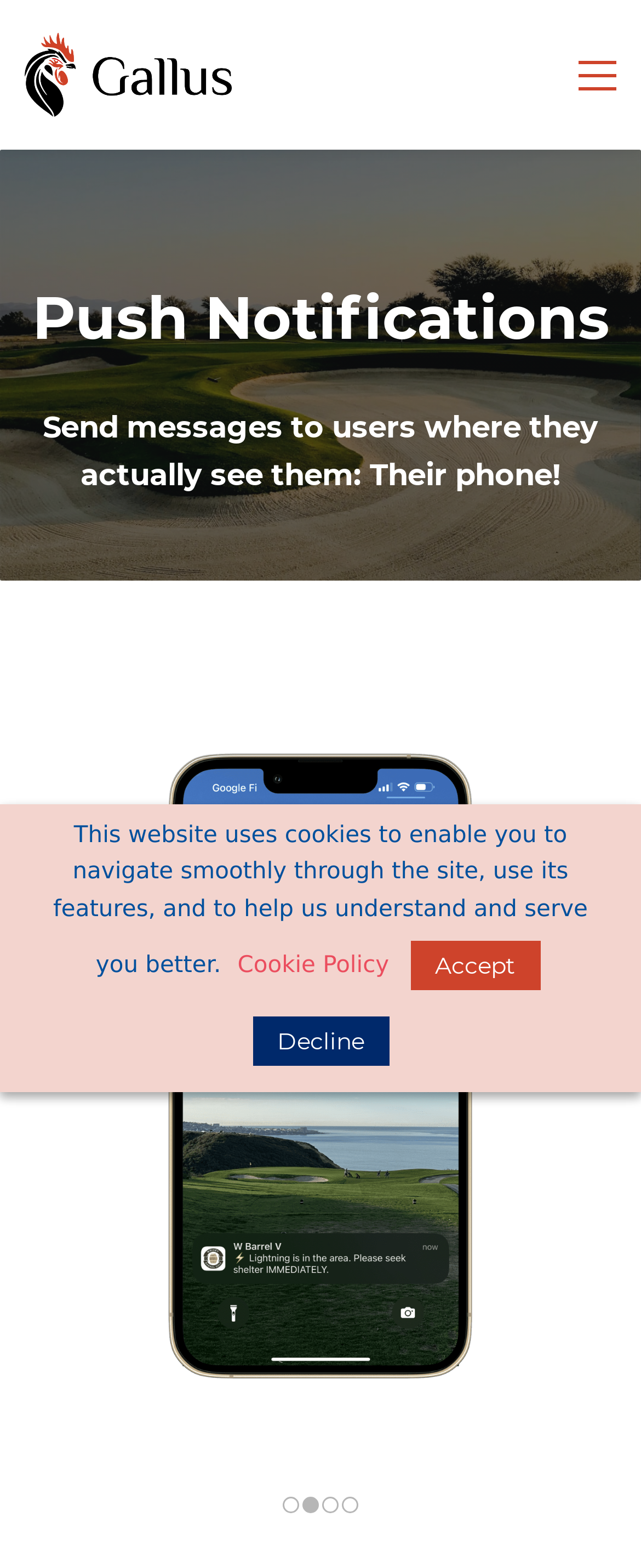What is the logo of the website?
Give a thorough and detailed response to the question.

The logo of the website is located at the top left corner of the webpage, and it is an image with the text 'Gallus Golf'.